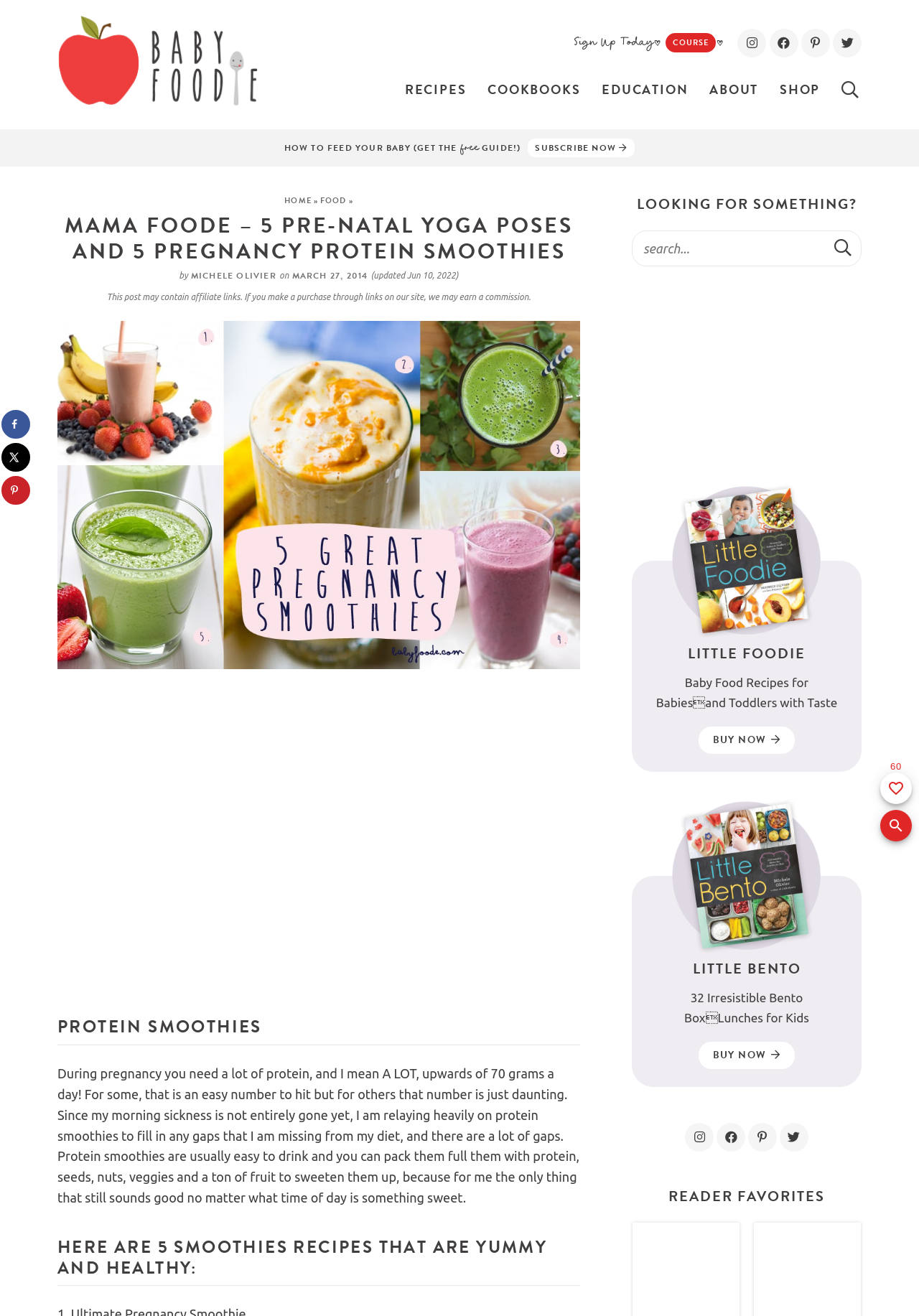Find the bounding box coordinates of the area that needs to be clicked in order to achieve the following instruction: "Subscribe to the newsletter". The coordinates should be specified as four float numbers between 0 and 1, i.e., [left, top, right, bottom].

[0.575, 0.105, 0.691, 0.12]